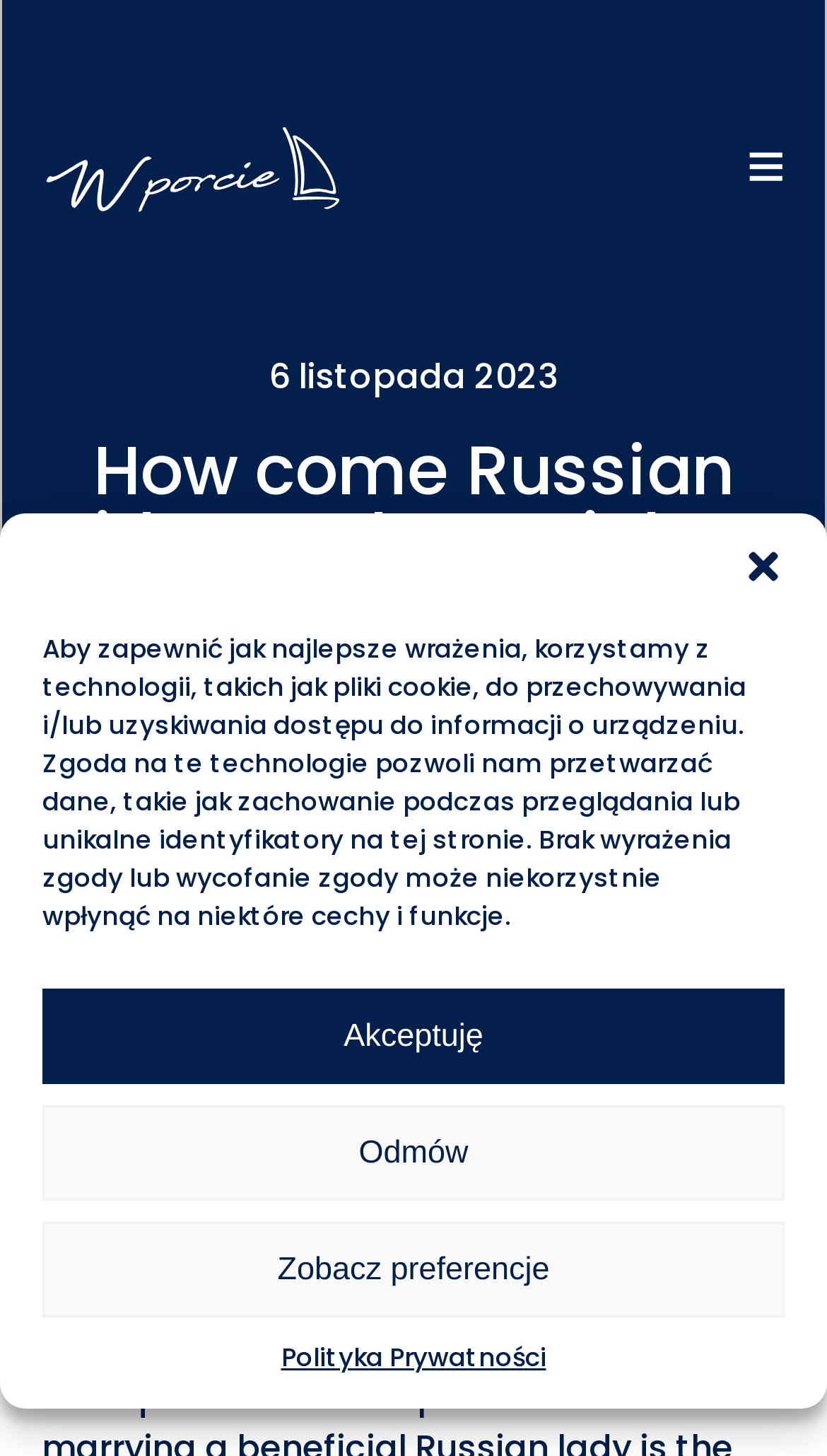Please locate the bounding box coordinates of the region I need to click to follow this instruction: "go to W Porcie Władysławowo".

[0.05, 0.073, 0.454, 0.16]